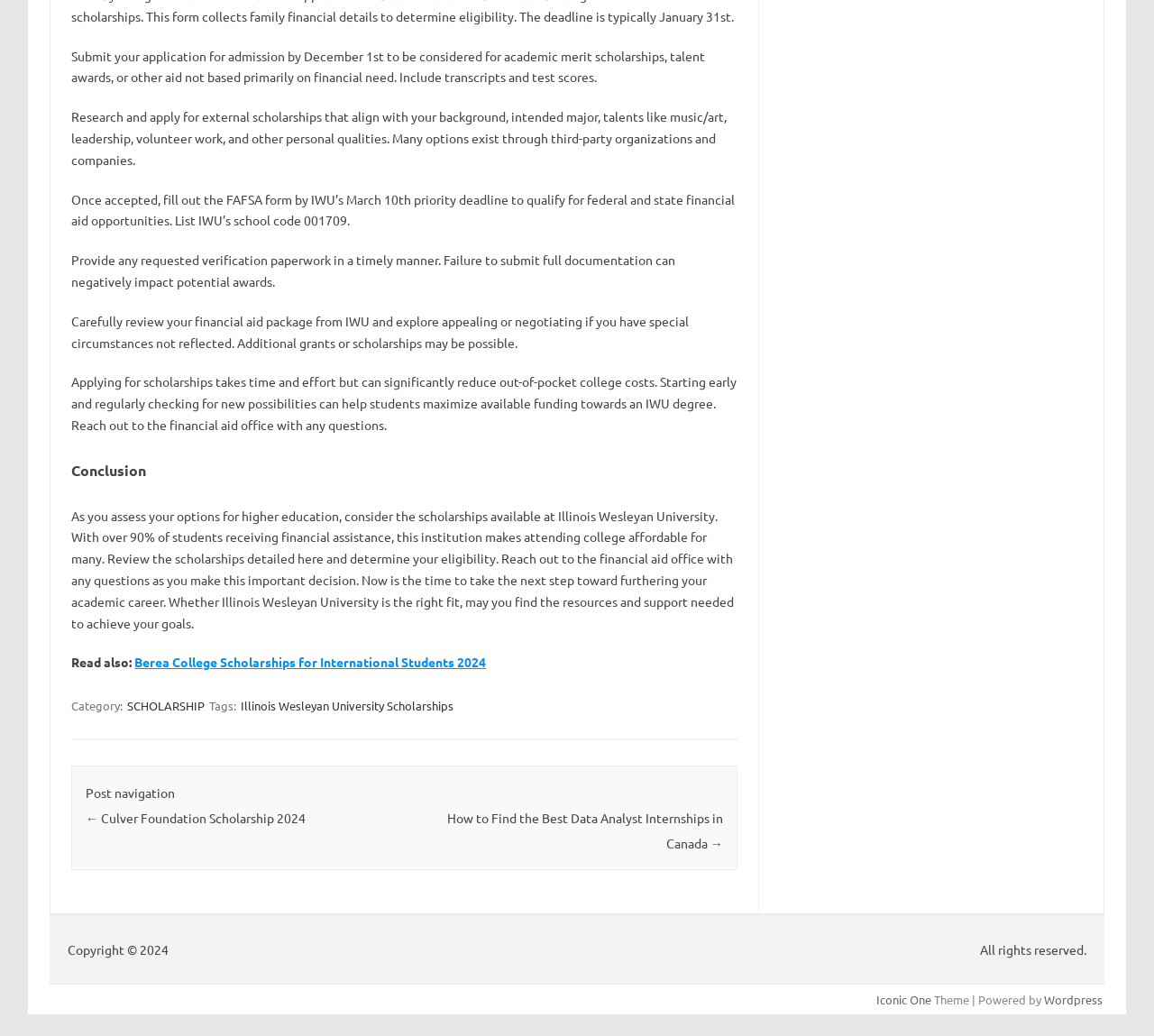Bounding box coordinates must be specified in the format (top-left x, top-left y, bottom-right x, bottom-right y). All values should be floating point numbers between 0 and 1. What are the bounding box coordinates of the UI element described as: ← Culver Foundation Scholarship 2024

[0.074, 0.781, 0.265, 0.797]